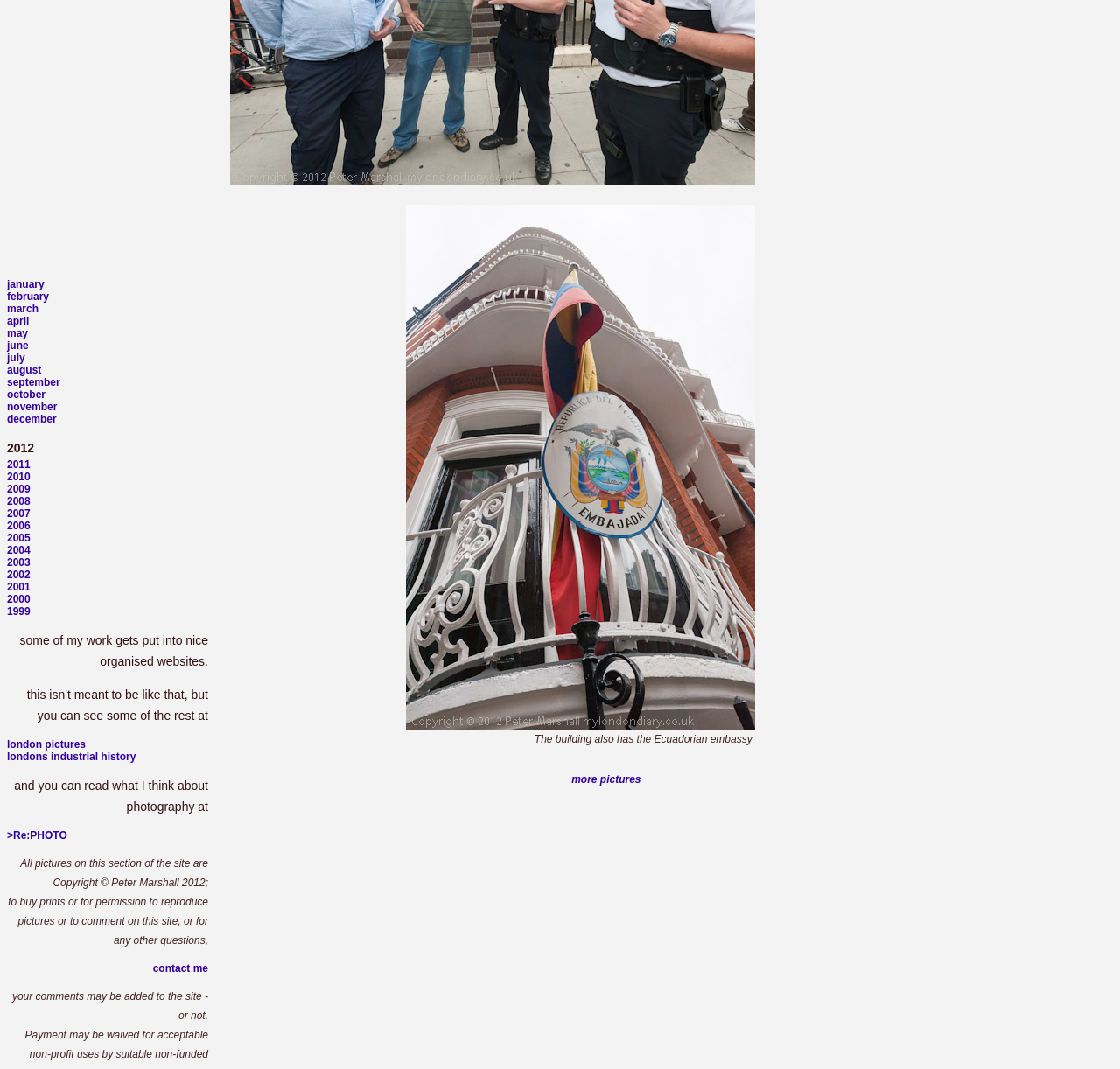Specify the bounding box coordinates of the element's area that should be clicked to execute the given instruction: "Click the 'Next Post' link". The coordinates should be four float numbers between 0 and 1, i.e., [left, top, right, bottom].

None